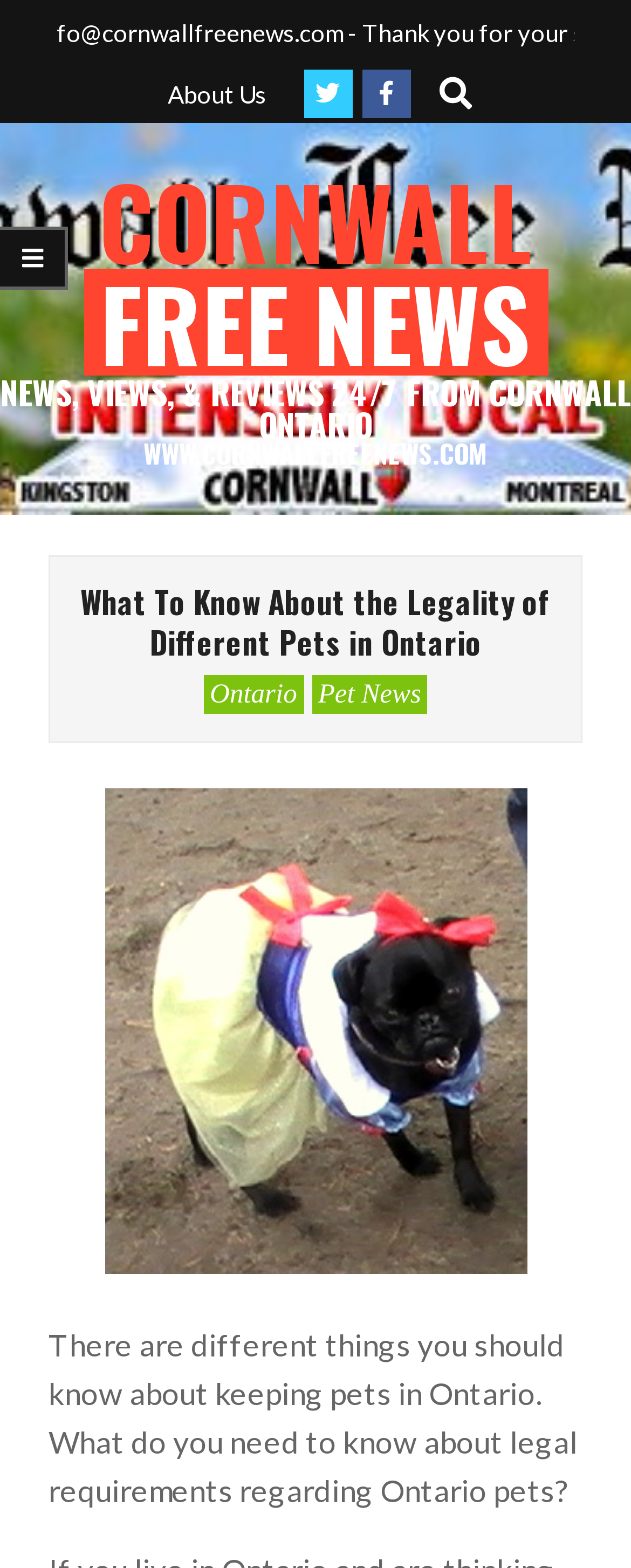What is the main topic of this webpage?
Based on the image content, provide your answer in one word or a short phrase.

Pets in Ontario